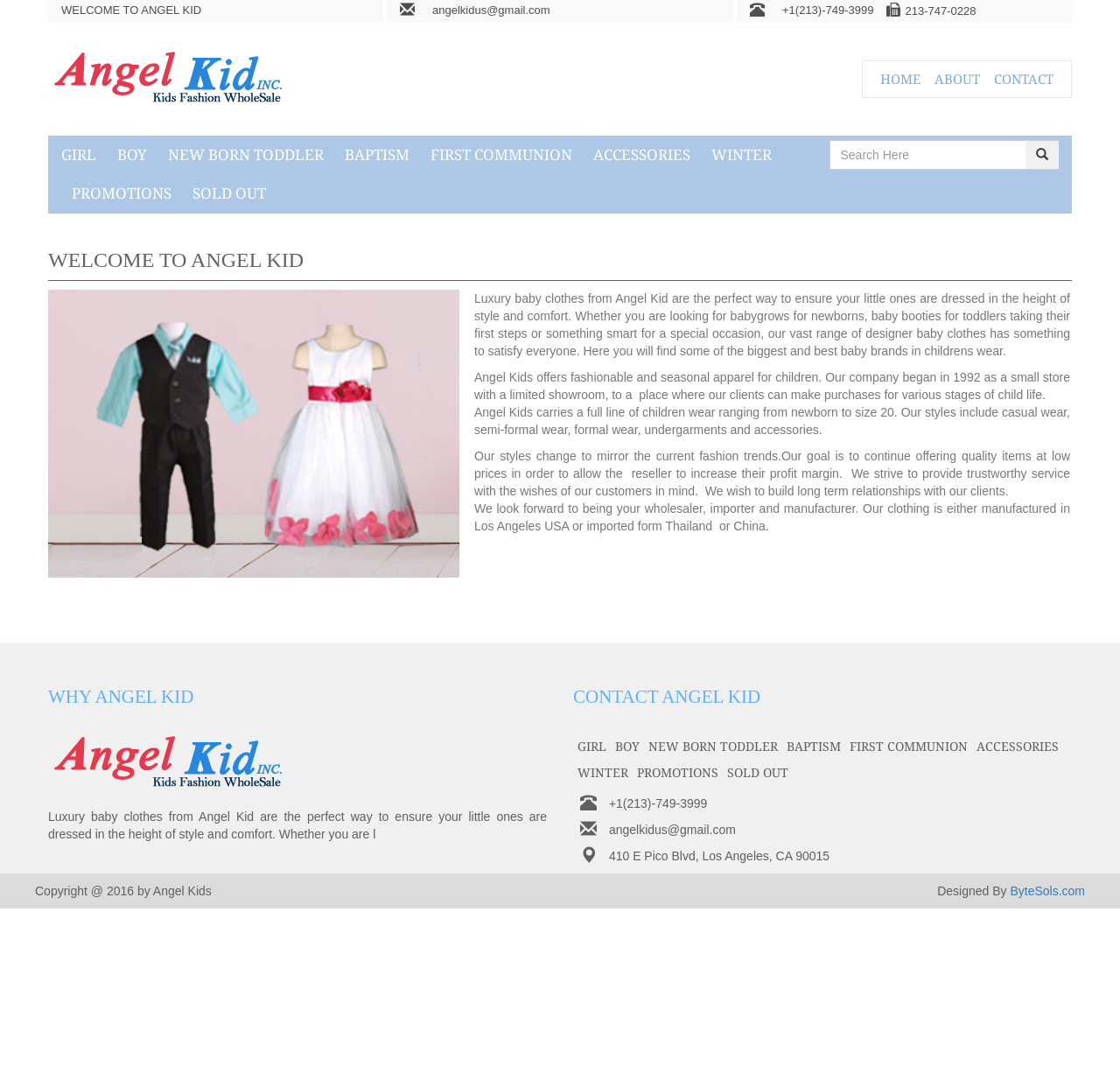Please determine the bounding box coordinates for the element that should be clicked to follow these instructions: "Click on the HOME link".

[0.78, 0.061, 0.828, 0.087]